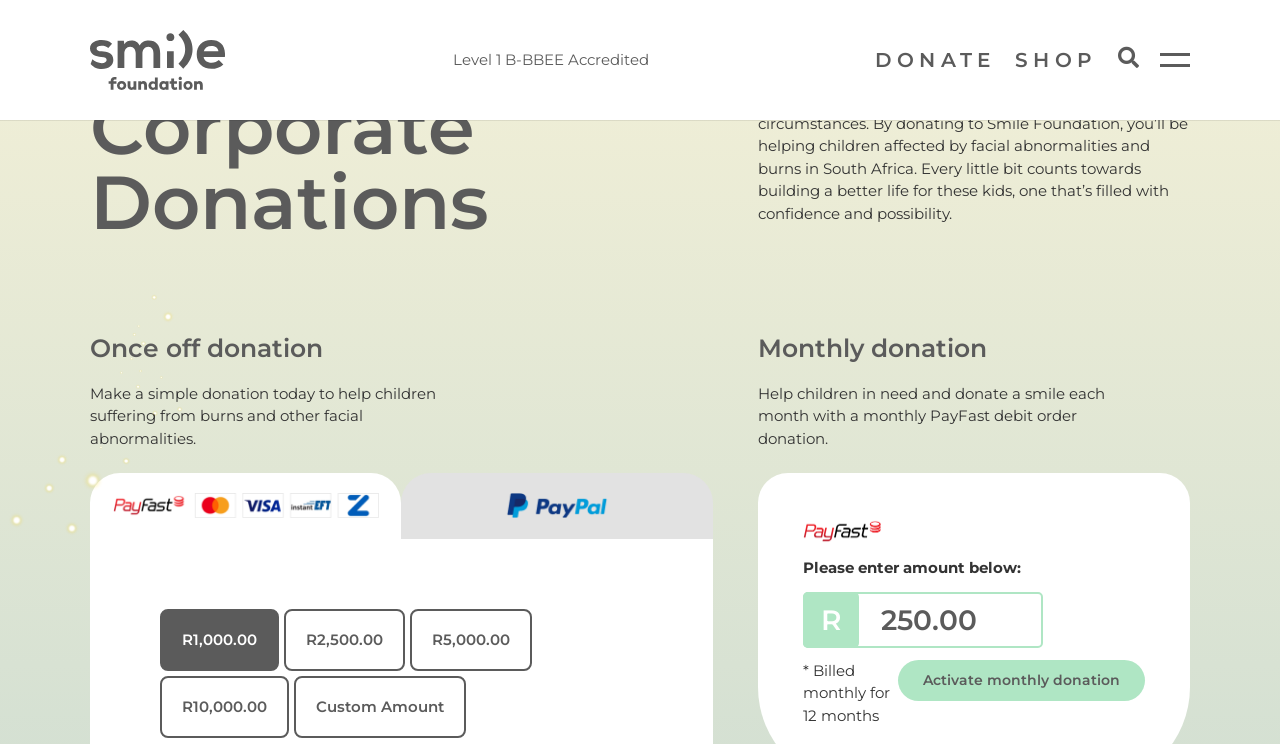Please identify the bounding box coordinates of the element that needs to be clicked to execute the following command: "Visit Facebook page". Provide the bounding box using four float numbers between 0 and 1, formatted as [left, top, right, bottom].

None